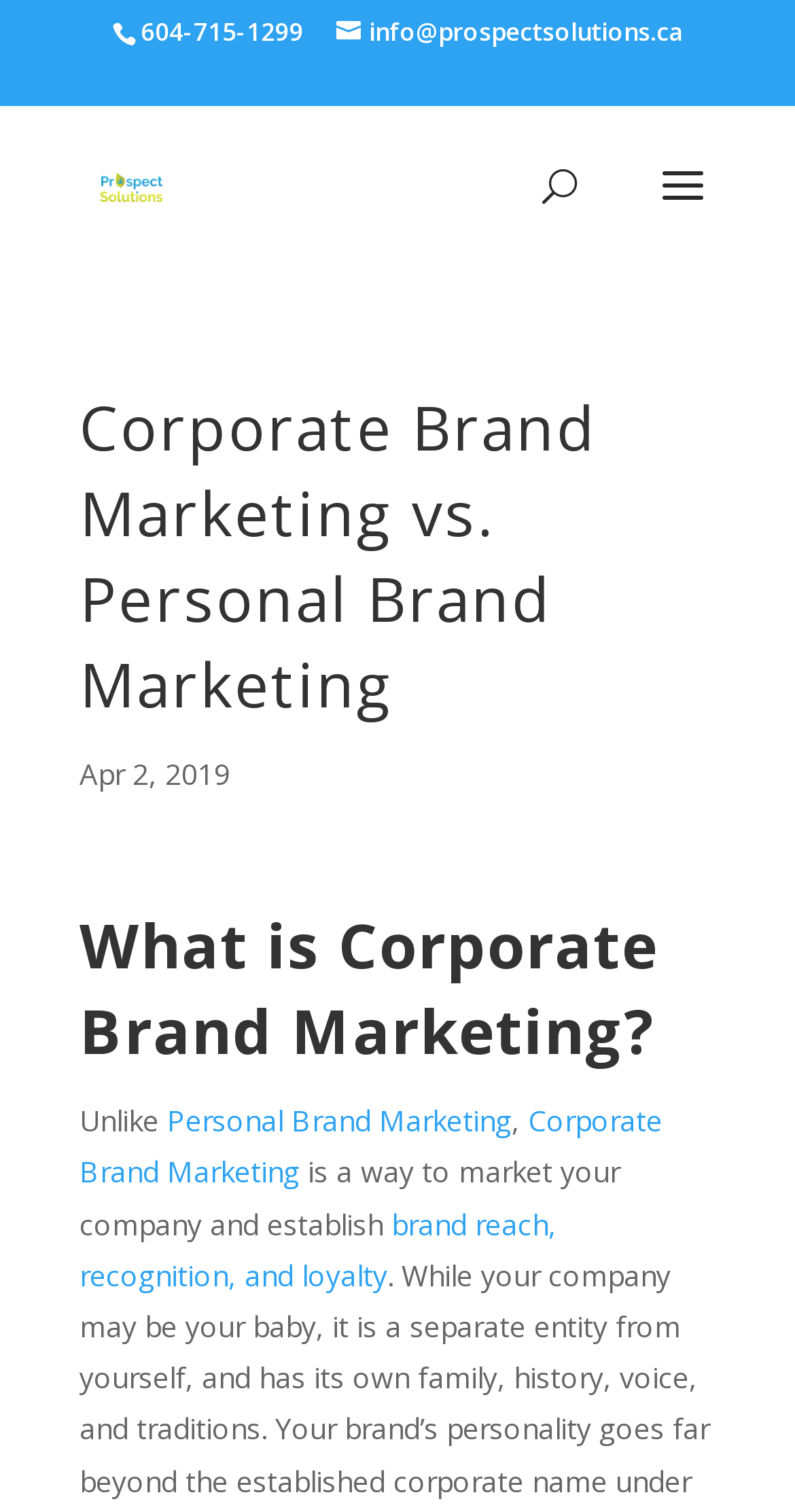Provide the bounding box coordinates of the UI element that matches the description: "brand reach, recognition, and loyalty".

[0.1, 0.796, 0.7, 0.856]